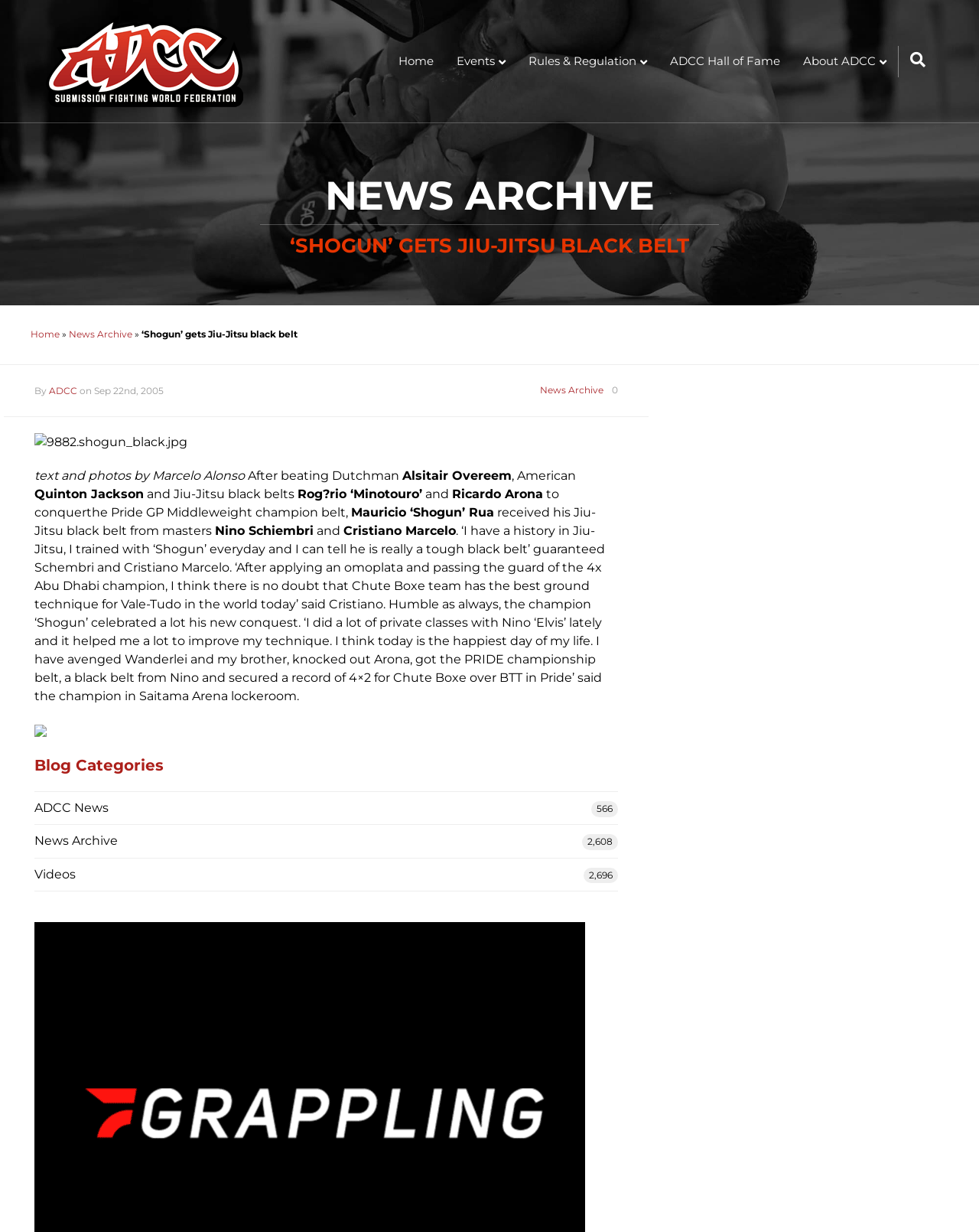Who are the masters that gave Mauricio ‘Shogun’ Rua his Jiu-Jitsu black belt?
Please respond to the question with as much detail as possible.

I found the answer by reading the article's content, specifically the sentence 'Mauricio ‘Shogun’ Rua received his Jiu-Jitsu black belt from masters Nino Schiembri and Cristiano Marcelo.'